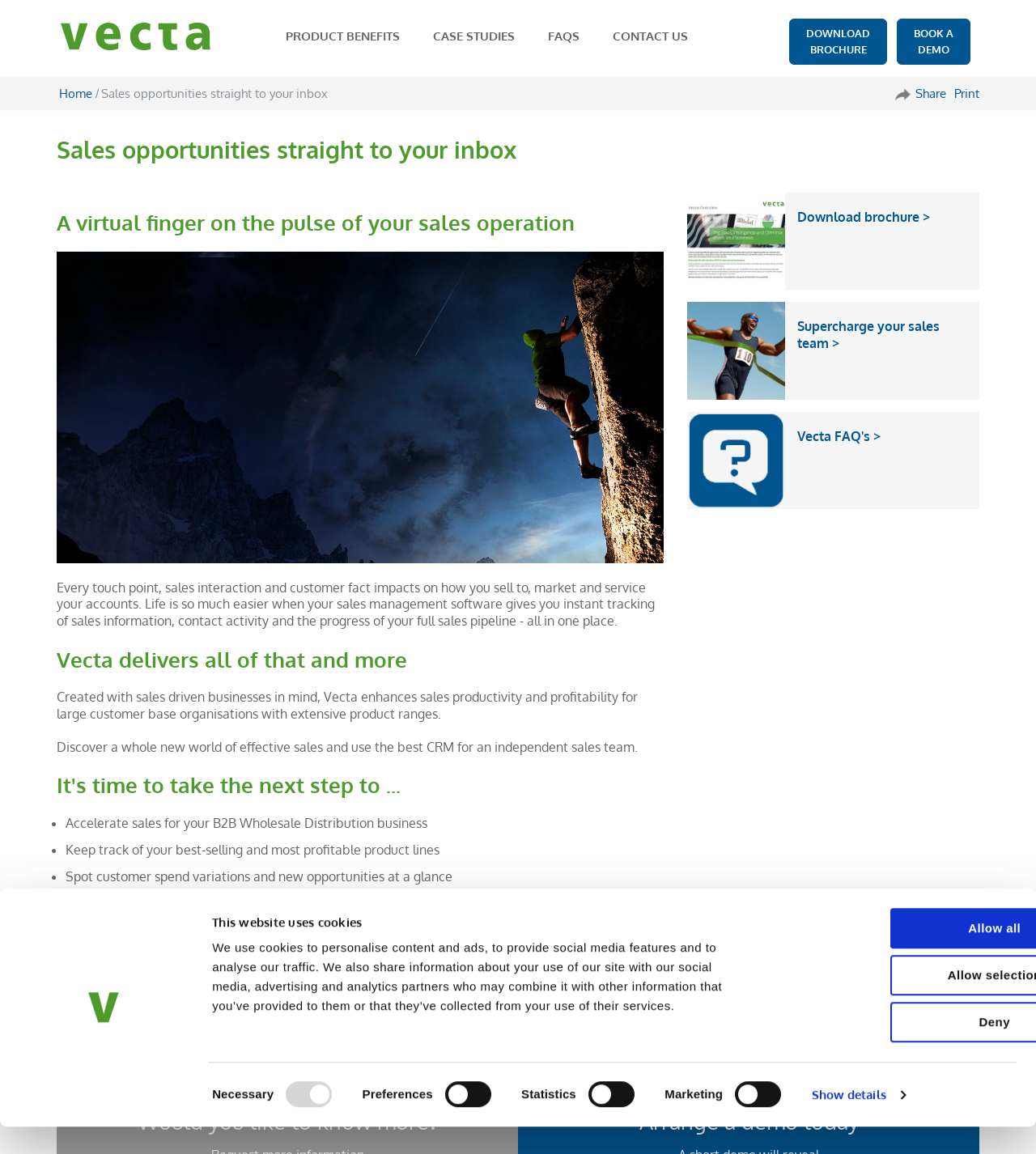Determine the bounding box coordinates of the UI element described by: "Case Studies".

[0.416, 0.023, 0.499, 0.041]